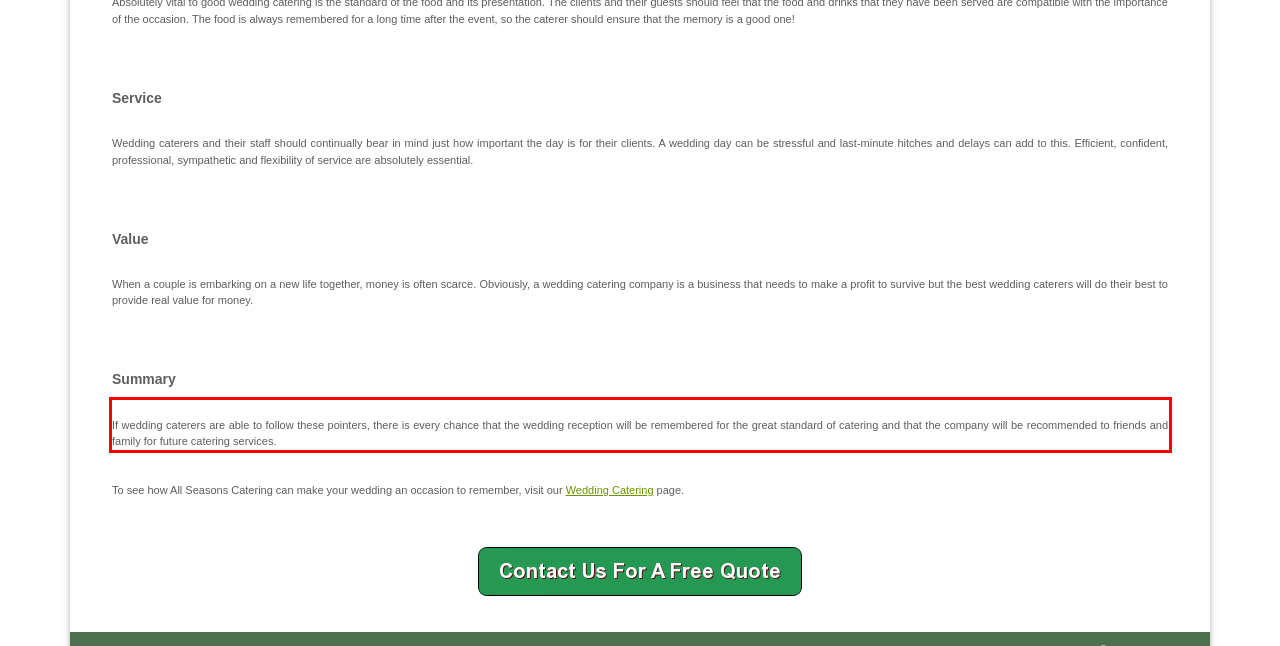Using OCR, extract the text content found within the red bounding box in the given webpage screenshot.

If wedding caterers are able to follow these pointers, there is every chance that the wedding reception will be remembered for the great standard of catering and that the company will be recommended to friends and family for future catering services.